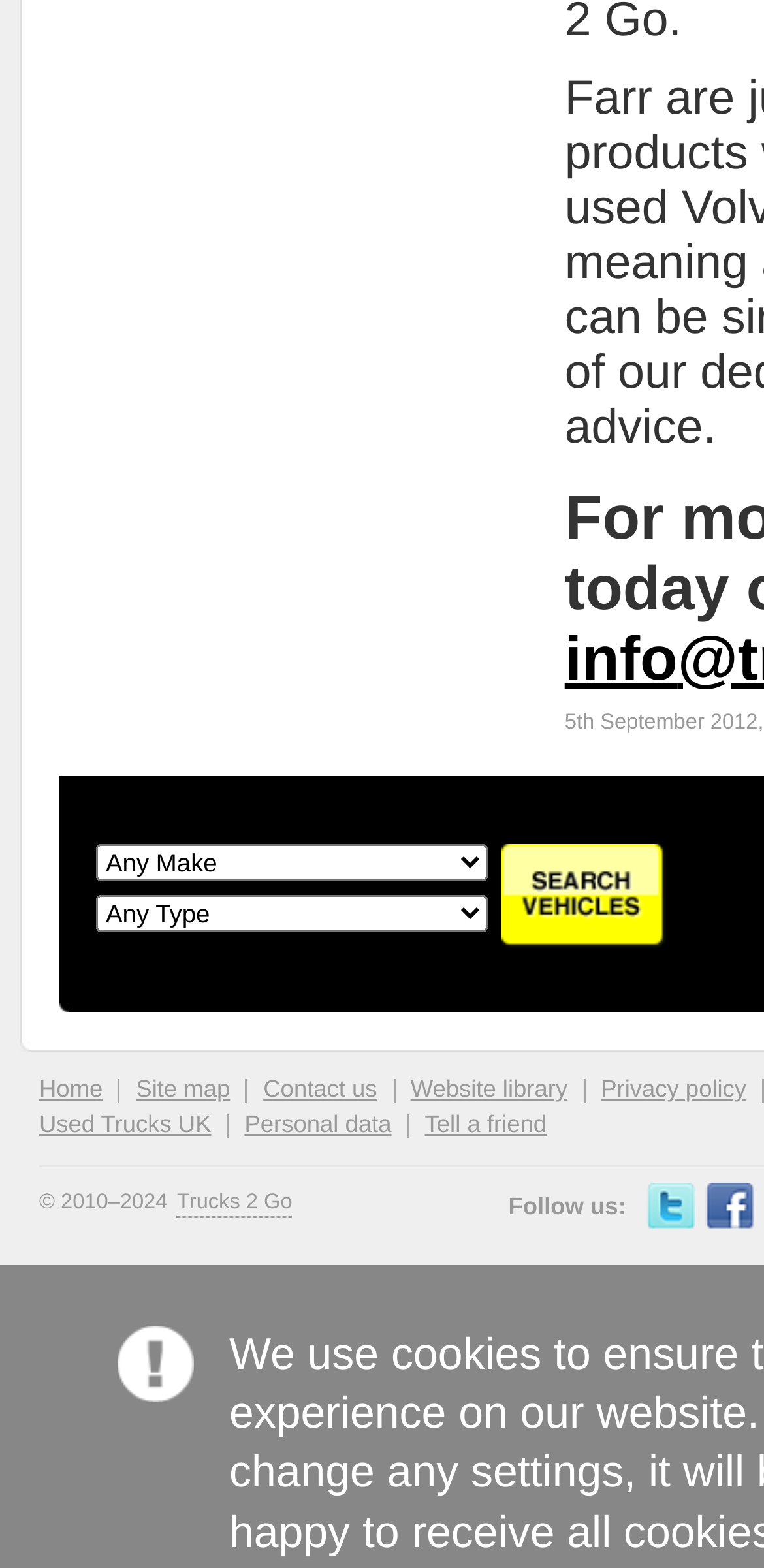Answer the following query with a single word or phrase:
What social media platforms can users follow?

Twitter and Facebook